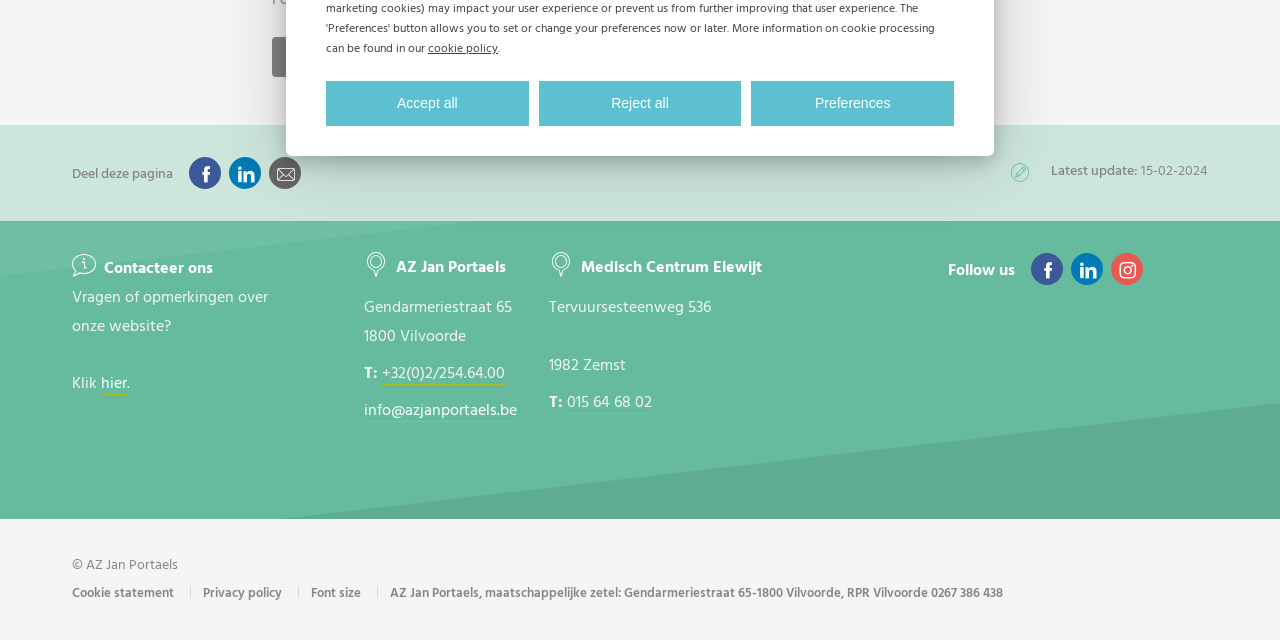Extract the bounding box coordinates of the UI element described: "Indicative cost calculation". Provide the coordinates in the format [left, top, right, bottom] with values ranging from 0 to 1.

[0.212, 0.058, 0.427, 0.12]